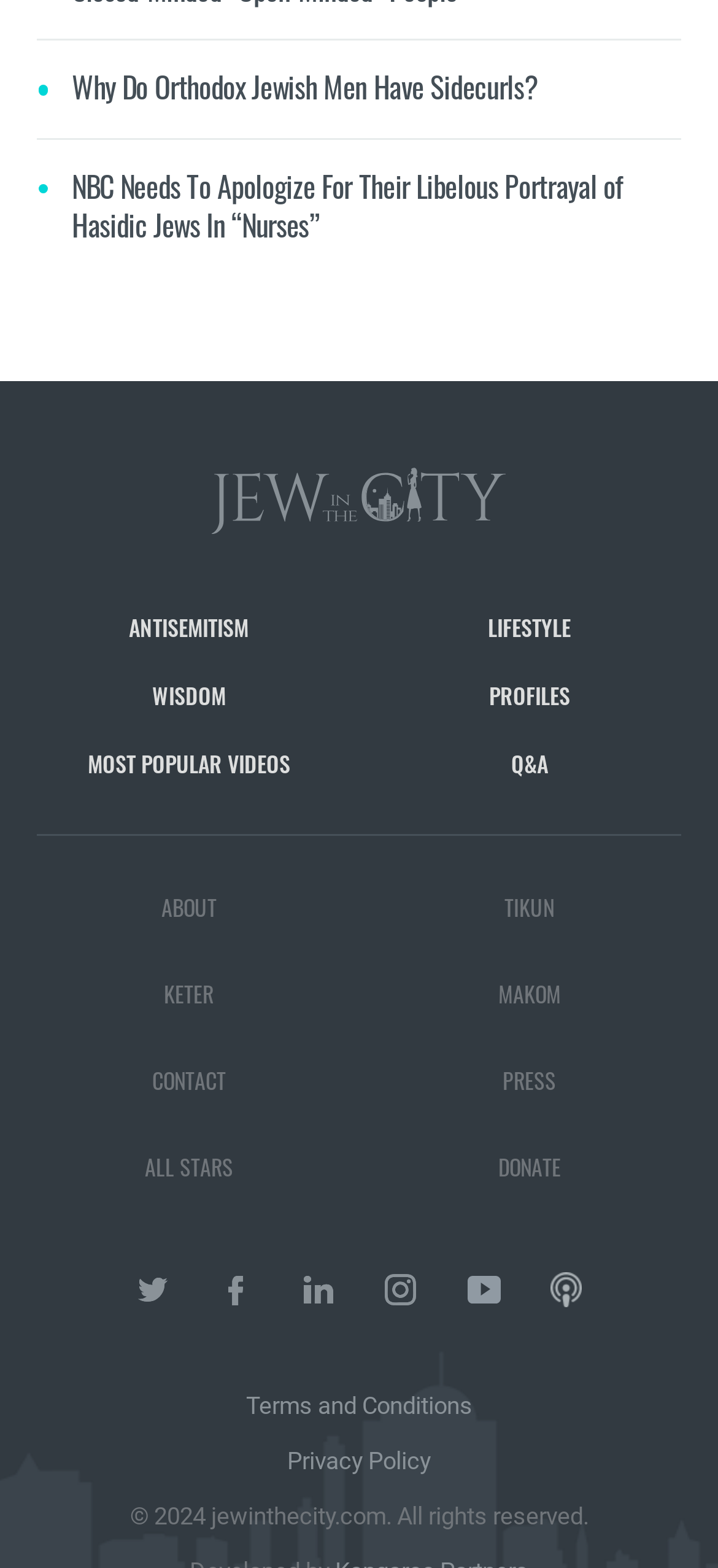What is the copyright year of the website?
Using the visual information from the image, give a one-word or short-phrase answer.

2024